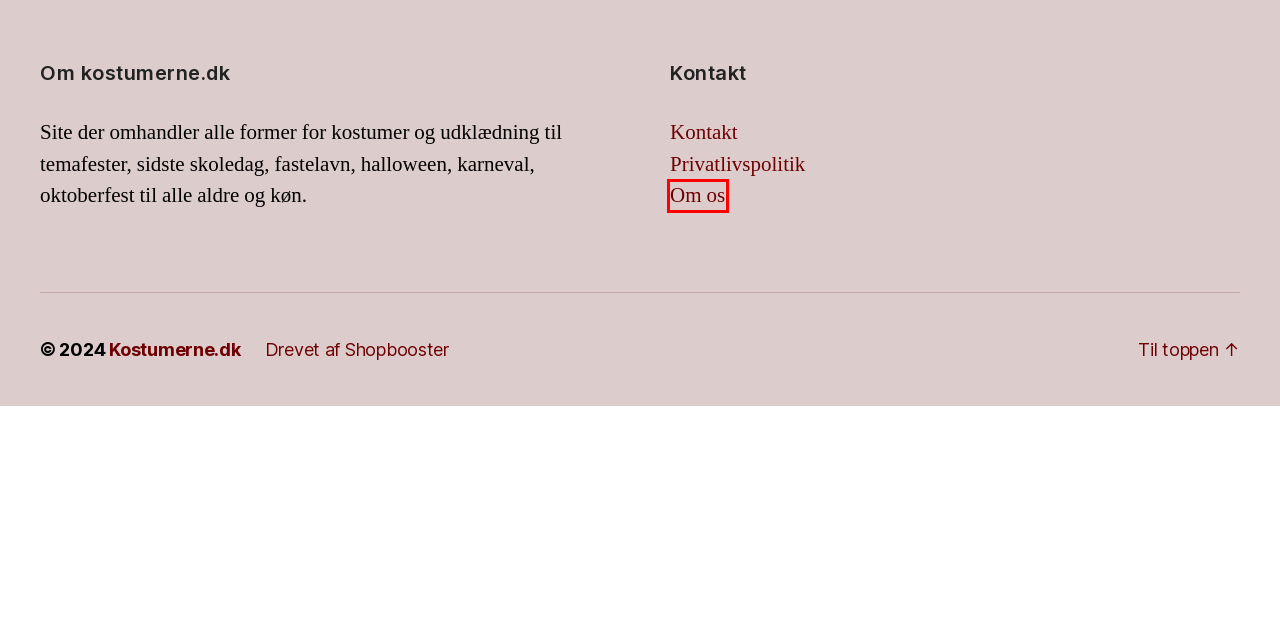Observe the webpage screenshot and focus on the red bounding box surrounding a UI element. Choose the most appropriate webpage description that corresponds to the new webpage after clicking the element in the bounding box. Here are the candidates:
A. Hatte → Se online her!
B. Udklædning dyr → Se online her!
C. Brug for en wordpress ekspert?
D. Star Wars kostumer → Se online her!
E. Om os - Kostumerne.dk
F. Alle brands - Kostumerne.dk
G. Kontakt - Kostumerne.dk
H. Privatlivspolitik - Kostumerne.dk

E